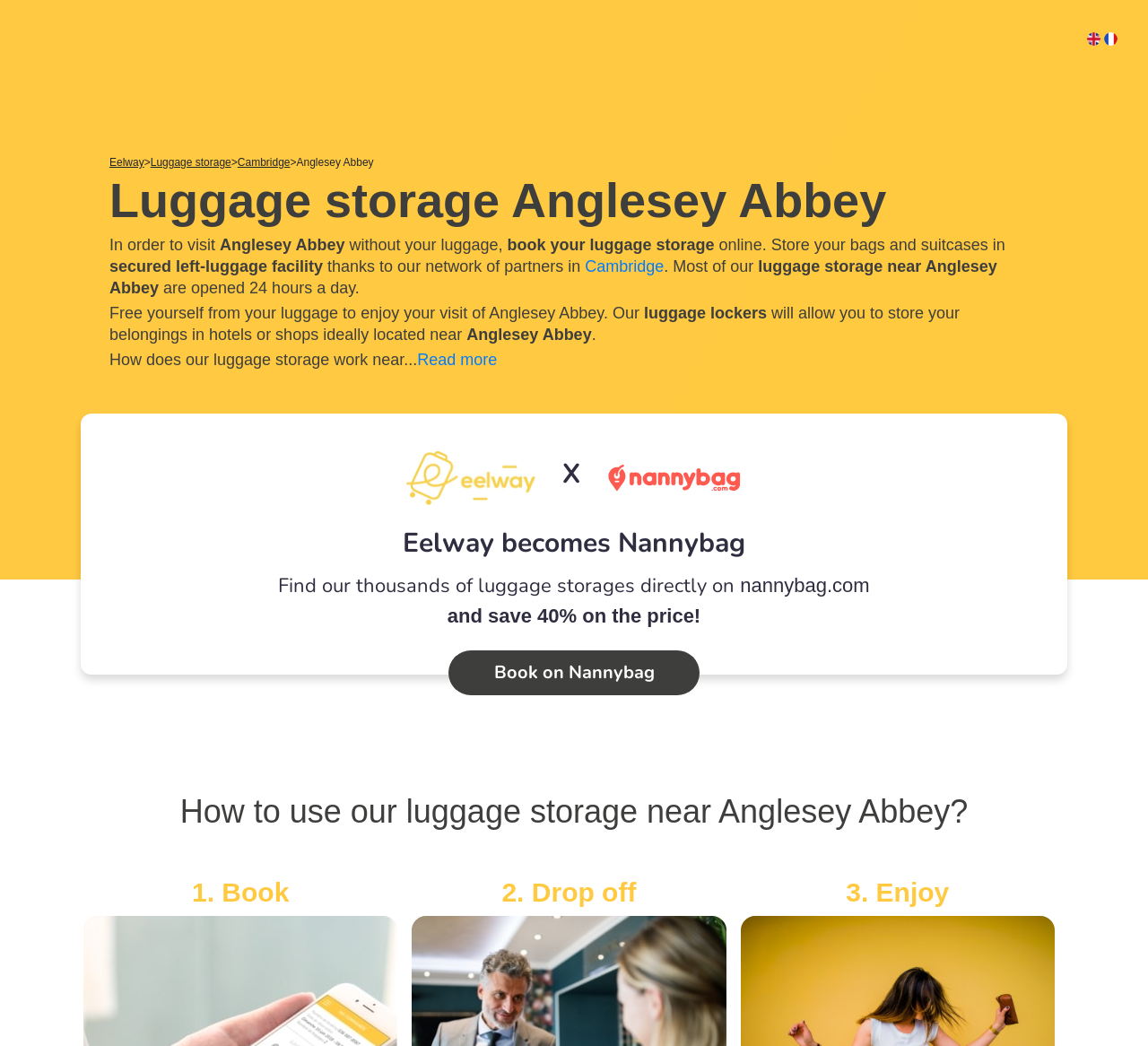Please respond to the question using a single word or phrase:
What is the operating hours of the luggage storage?

24 hours a day